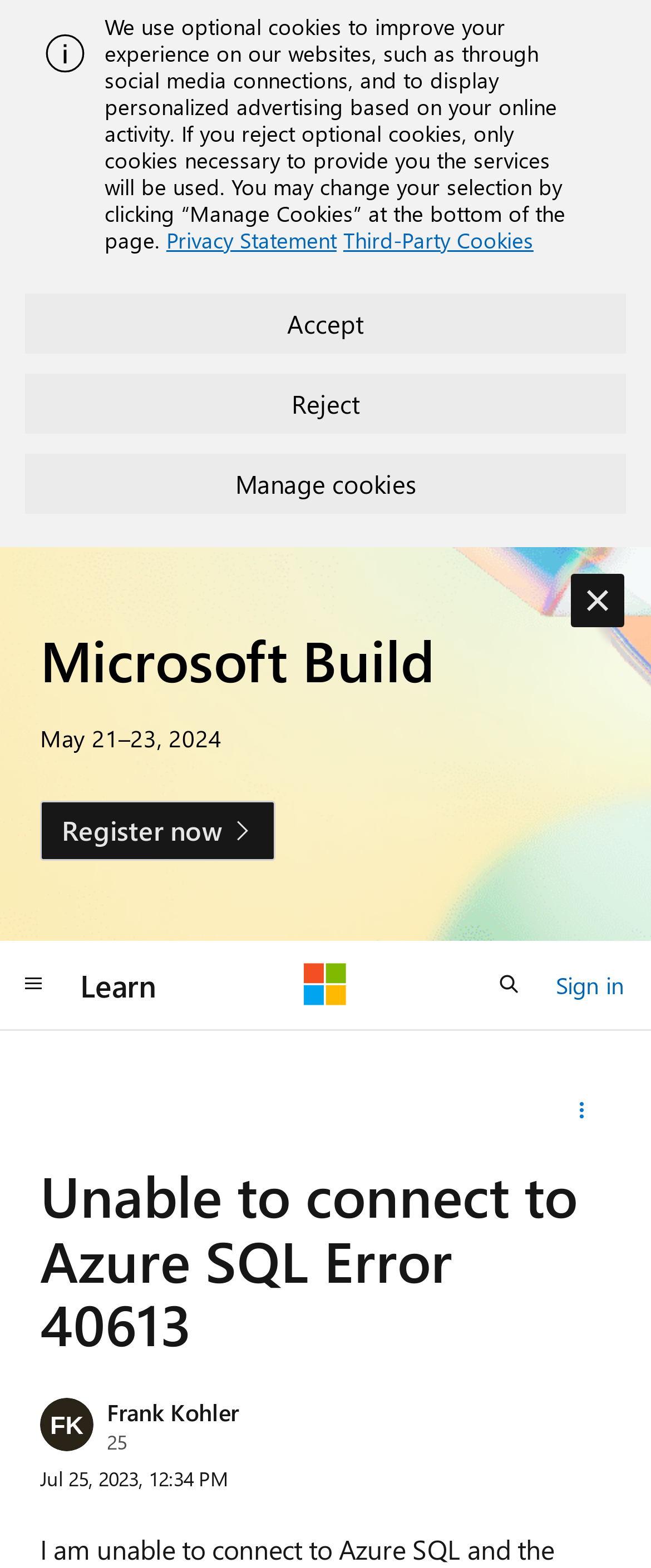Please pinpoint the bounding box coordinates for the region I should click to adhere to this instruction: "dismiss the alert".

[0.877, 0.366, 0.959, 0.4]